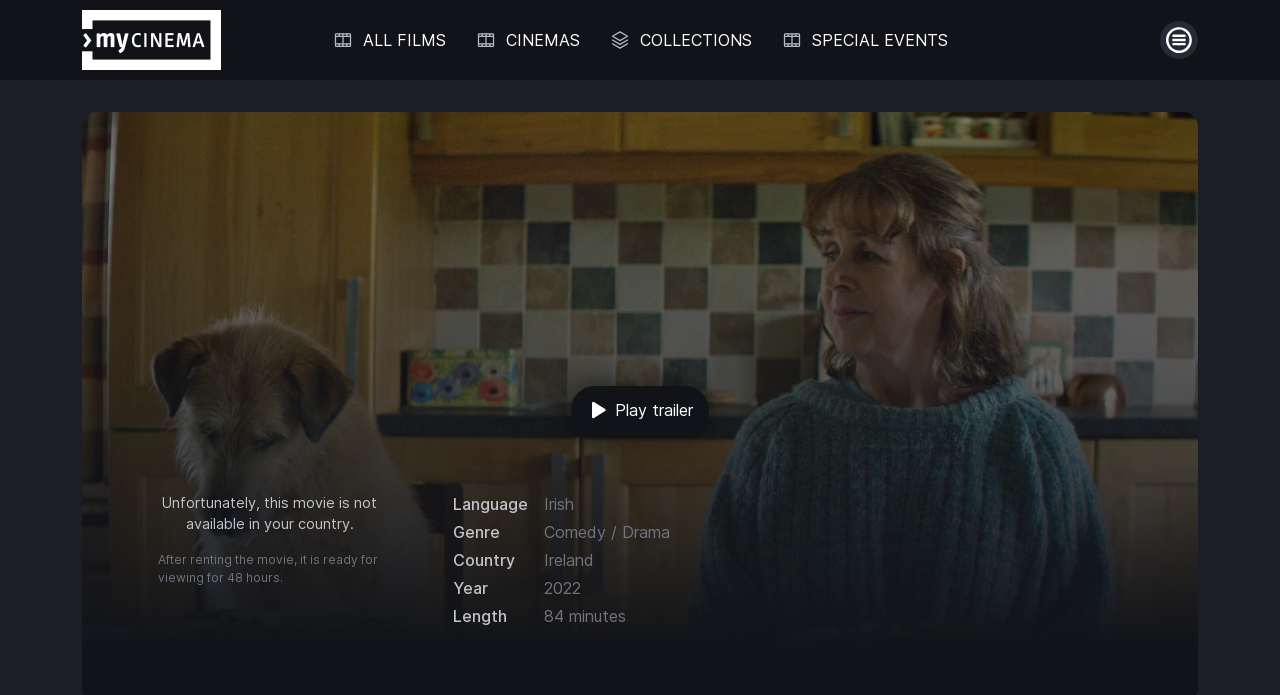Please identify the bounding box coordinates of the clickable area that will fulfill the following instruction: "Click on Login / Register". The coordinates should be in the format of four float numbers between 0 and 1, i.e., [left, top, right, bottom].

[0.916, 0.311, 0.936, 0.435]